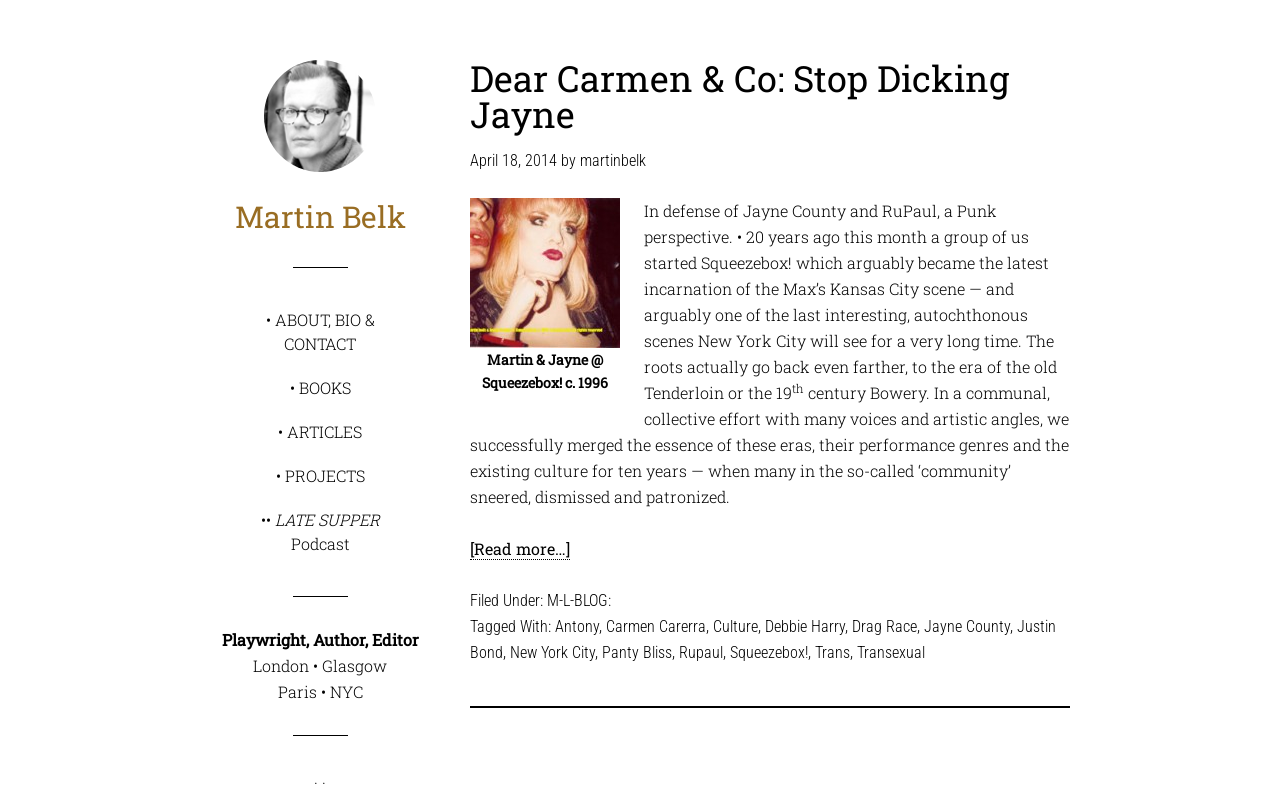Please provide a comprehensive response to the question based on the details in the image: What is the date of the article?

The date of the article is mentioned in the time element with bounding box coordinates [0.367, 0.192, 0.435, 0.217], and also as a StaticText element with bounding box coordinates [0.367, 0.192, 0.435, 0.217].